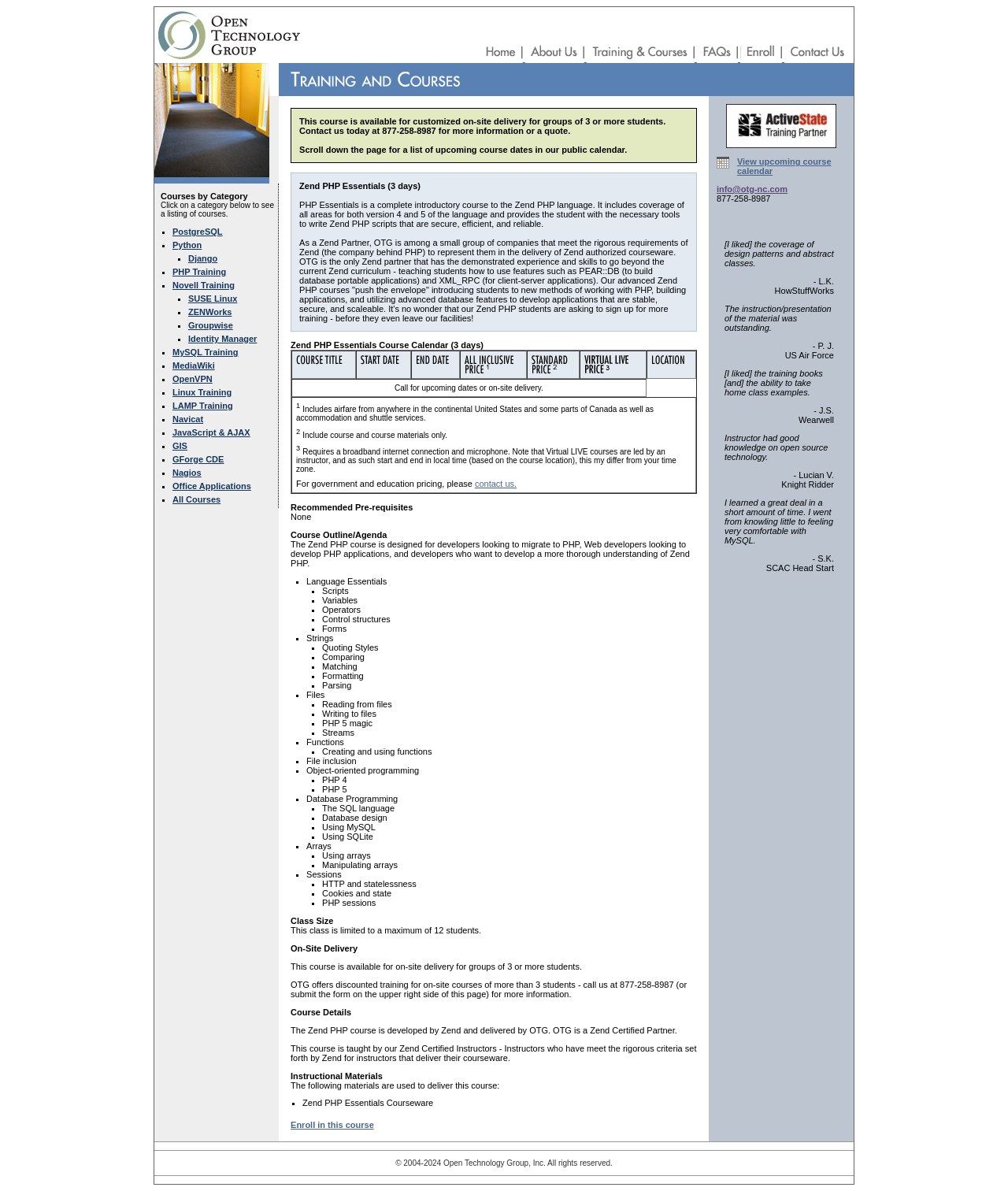Determine the bounding box coordinates of the clickable region to follow the instruction: "Click on the 'PHP Training' link".

[0.171, 0.224, 0.224, 0.232]